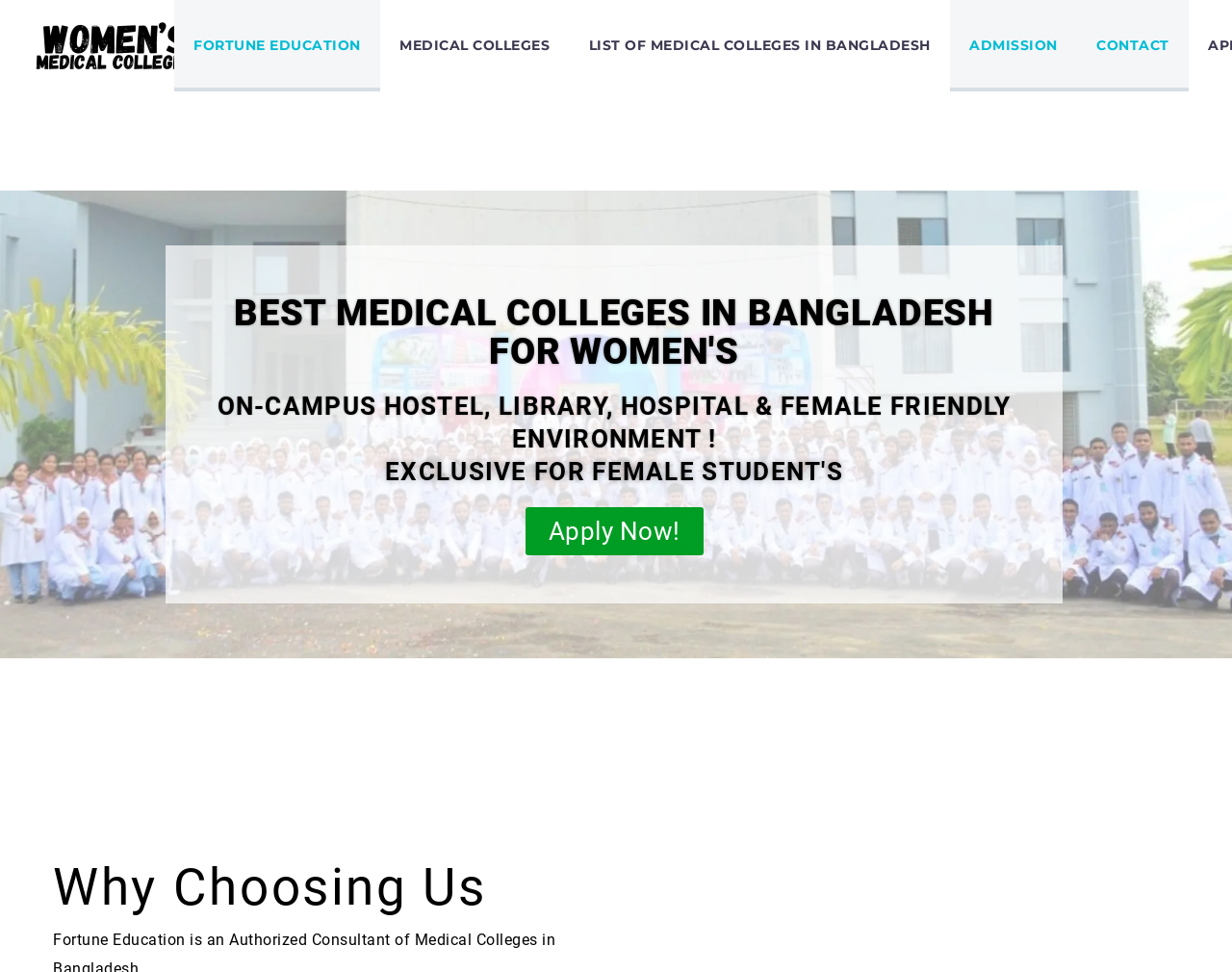Find the bounding box coordinates for the HTML element described in this sentence: "Apply Now!". Provide the coordinates as four float numbers between 0 and 1, in the format [left, top, right, bottom].

[0.426, 0.522, 0.571, 0.571]